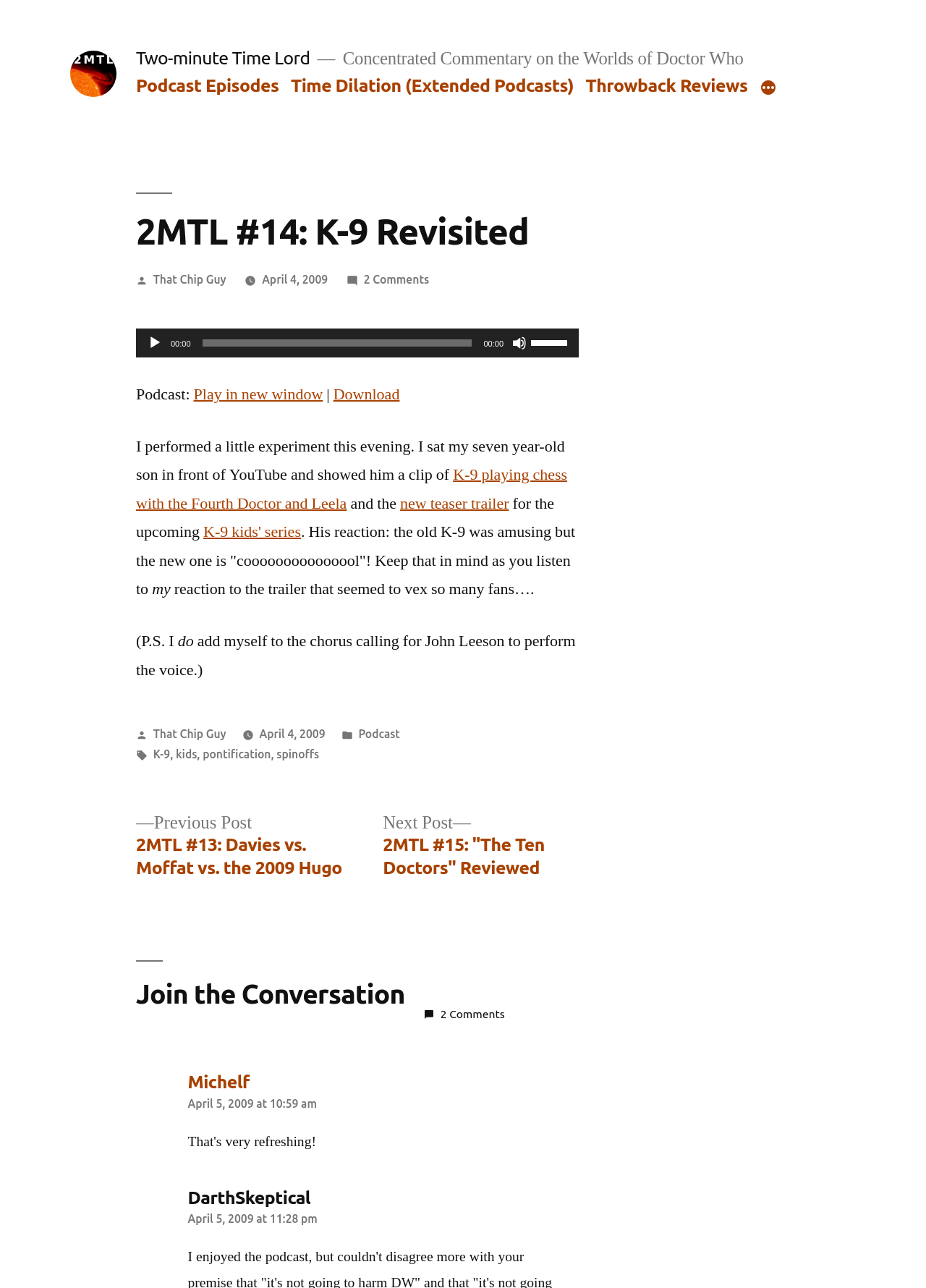Determine the bounding box coordinates of the section I need to click to execute the following instruction: "Click the 'More' button to expand the menu". Provide the coordinates as four float numbers between 0 and 1, i.e., [left, top, right, bottom].

[0.82, 0.062, 0.839, 0.075]